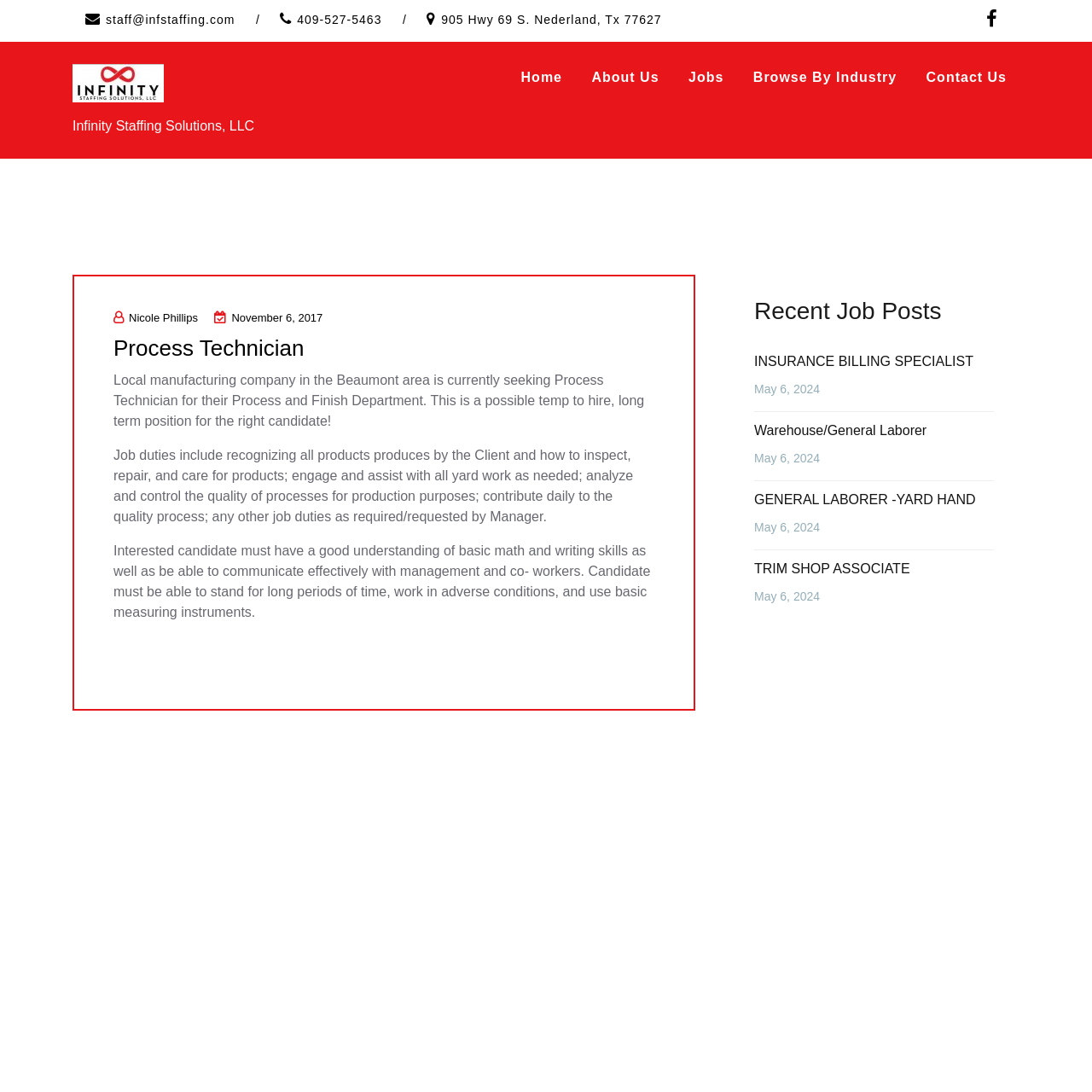What is the job title of the current job post?
From the screenshot, provide a brief answer in one word or phrase.

Process Technician